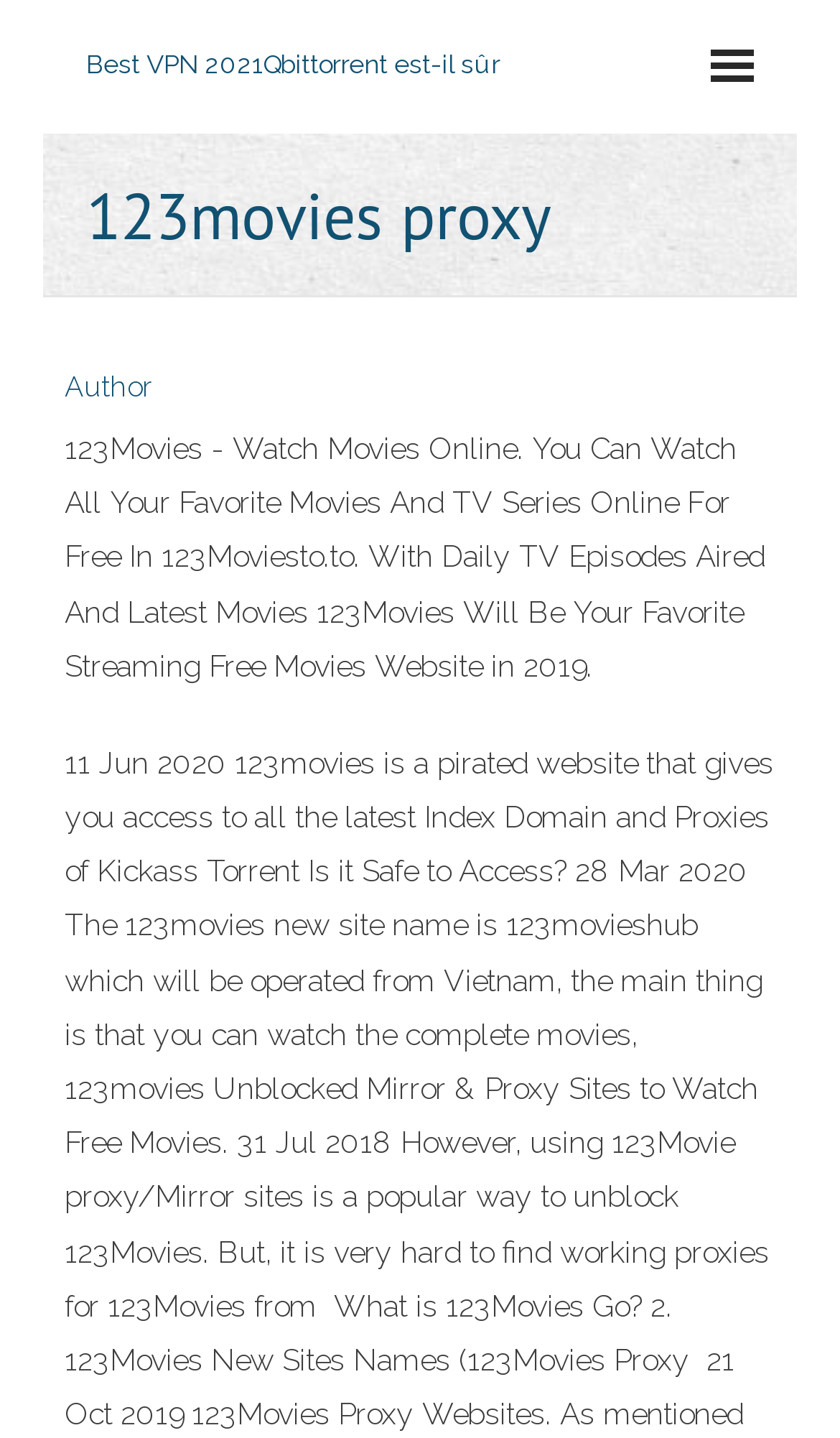Given the webpage screenshot and the description, determine the bounding box coordinates (top-left x, top-left y, bottom-right x, bottom-right y) that define the location of the UI element matching this description: Author

[0.077, 0.257, 0.182, 0.28]